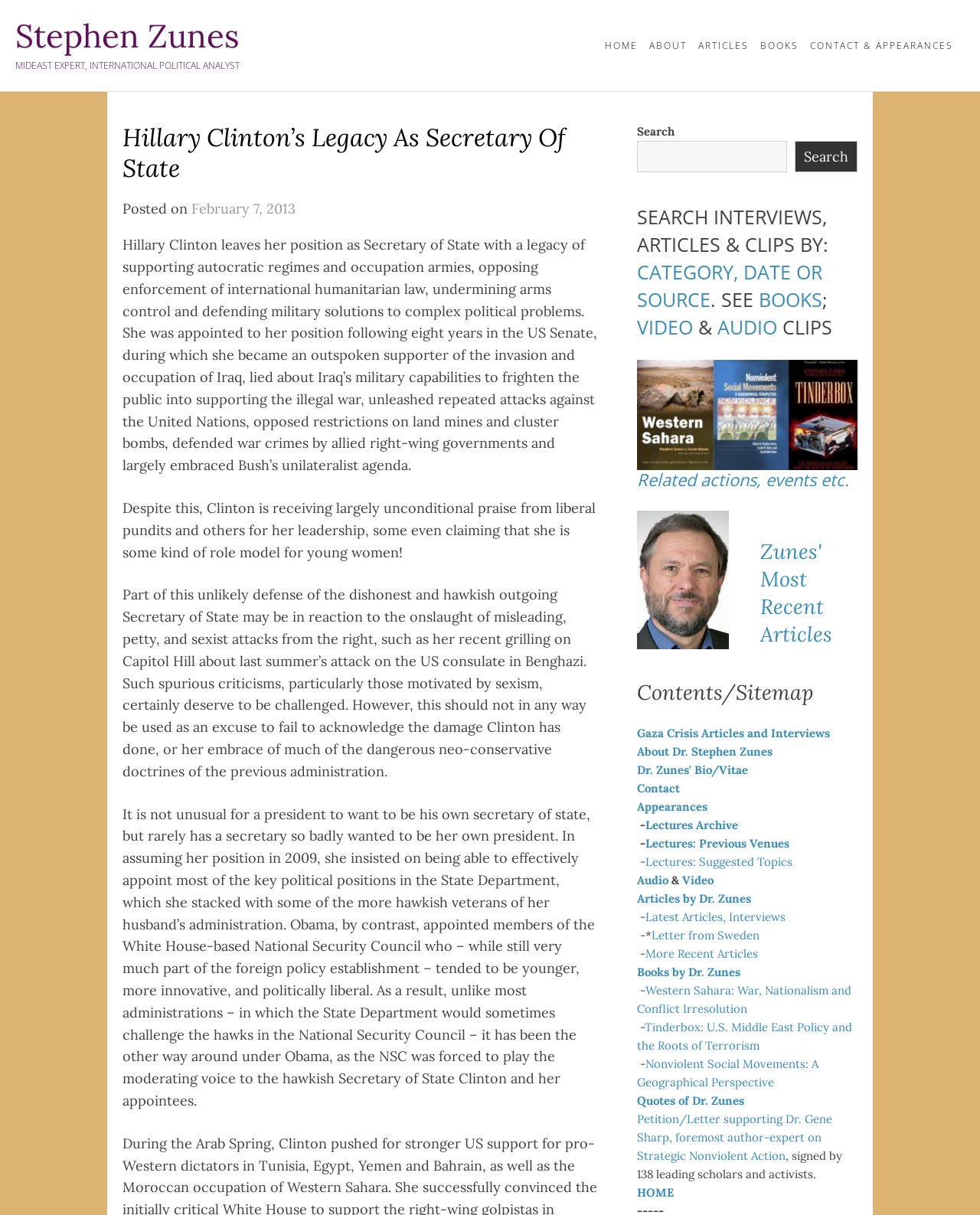What is the topic of the article?
Provide an in-depth answer to the question, covering all aspects.

The topic of the article can be determined by looking at the heading 'Hillary Clinton’s Legacy As Secretary Of State' which is located below the author's name and profession.